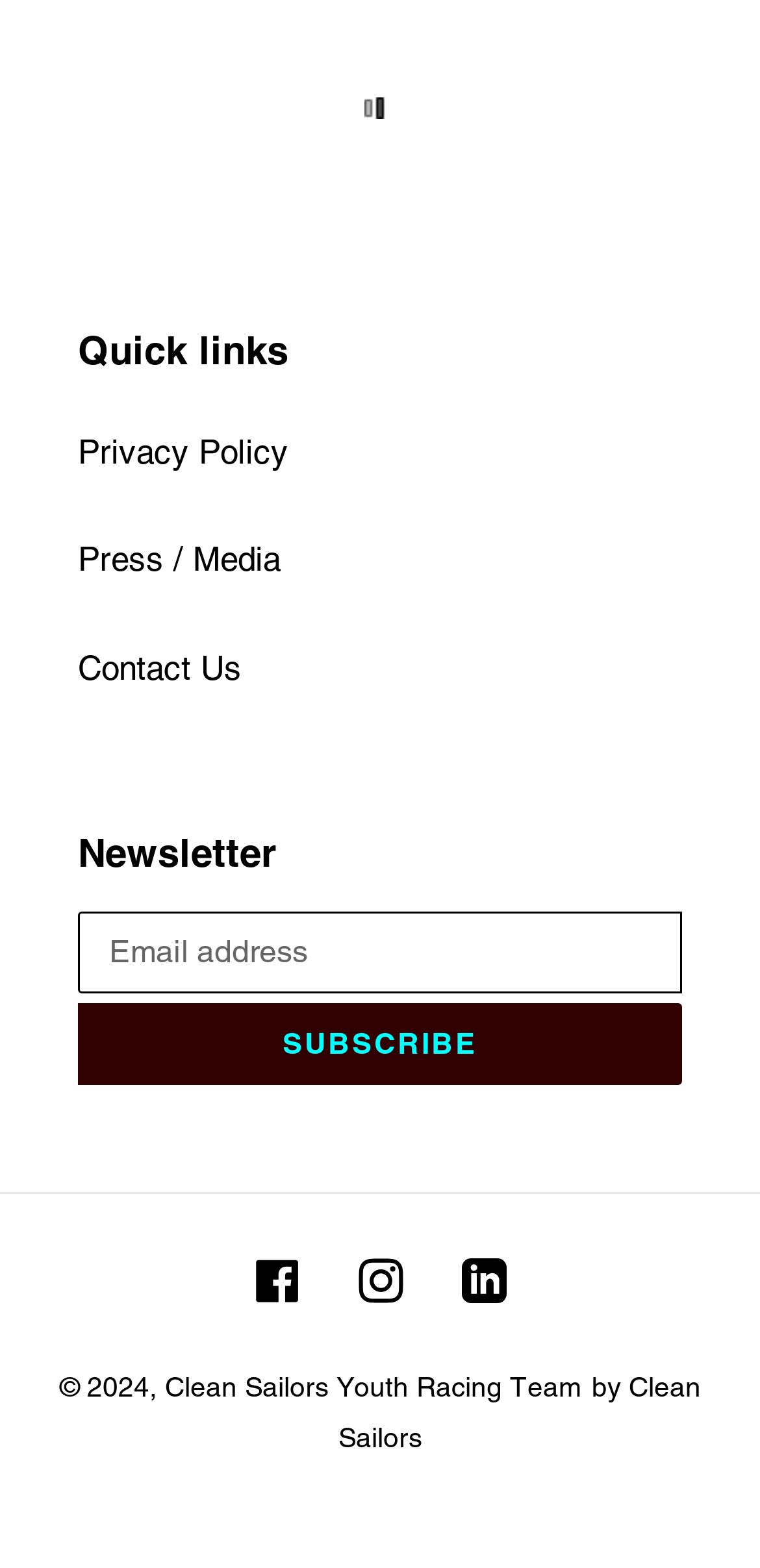Locate the bounding box coordinates of the element that should be clicked to execute the following instruction: "Subscribe to the newsletter".

[0.103, 0.64, 0.897, 0.692]